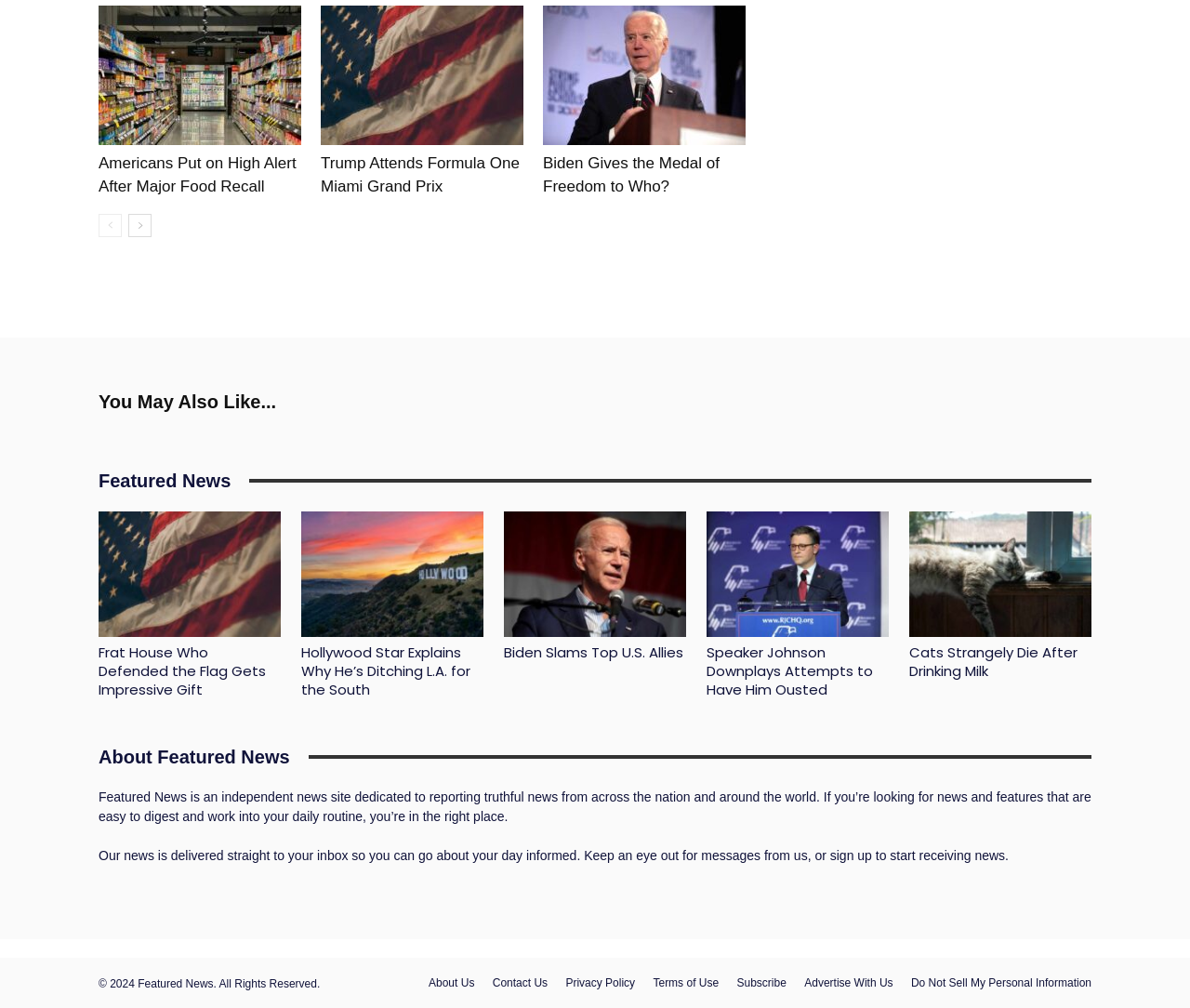Find and indicate the bounding box coordinates of the region you should select to follow the given instruction: "Go to the next page".

[0.108, 0.212, 0.127, 0.235]